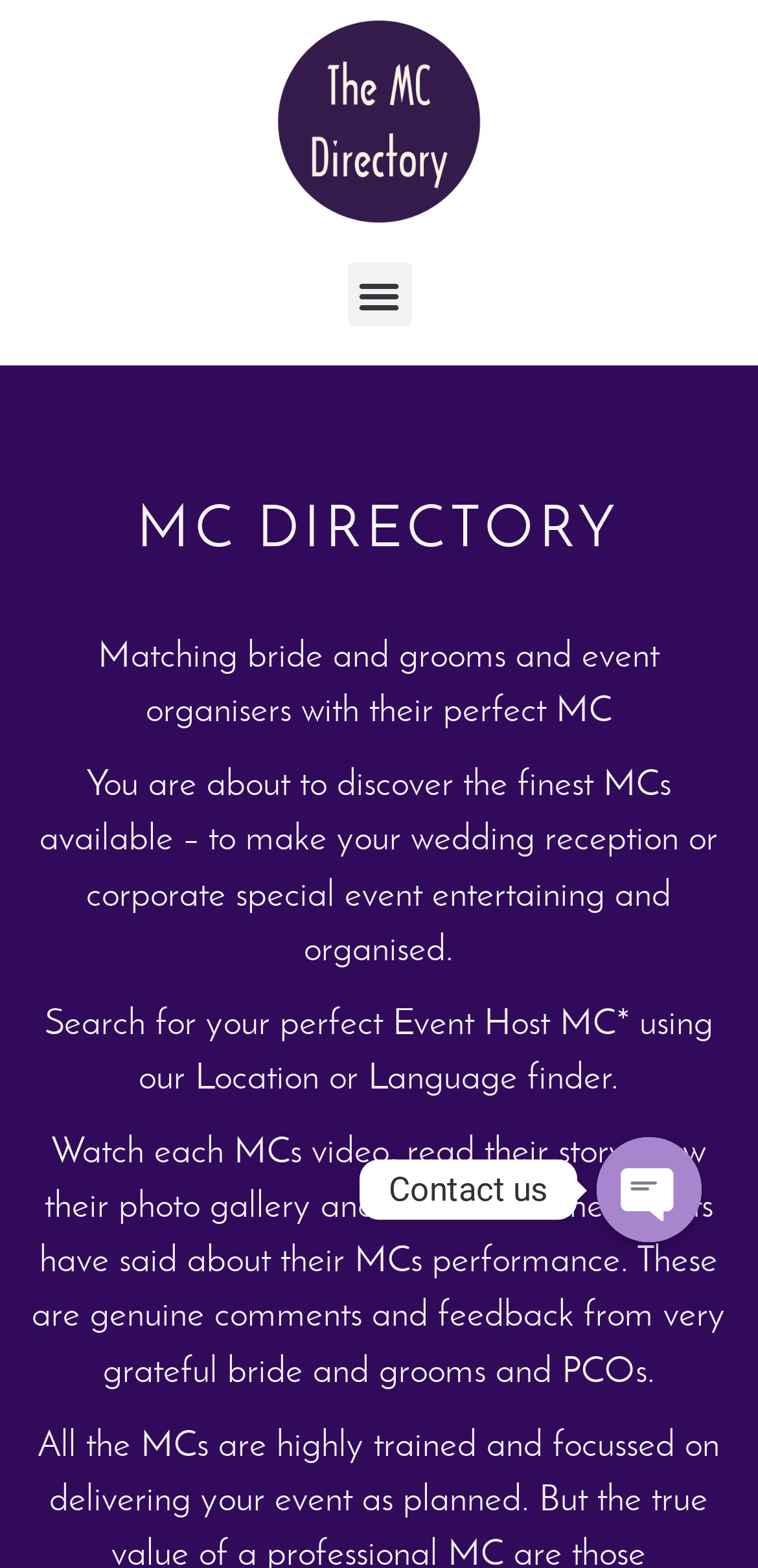Give a short answer using one word or phrase for the question:
What is the text above the social media links?

Contact us